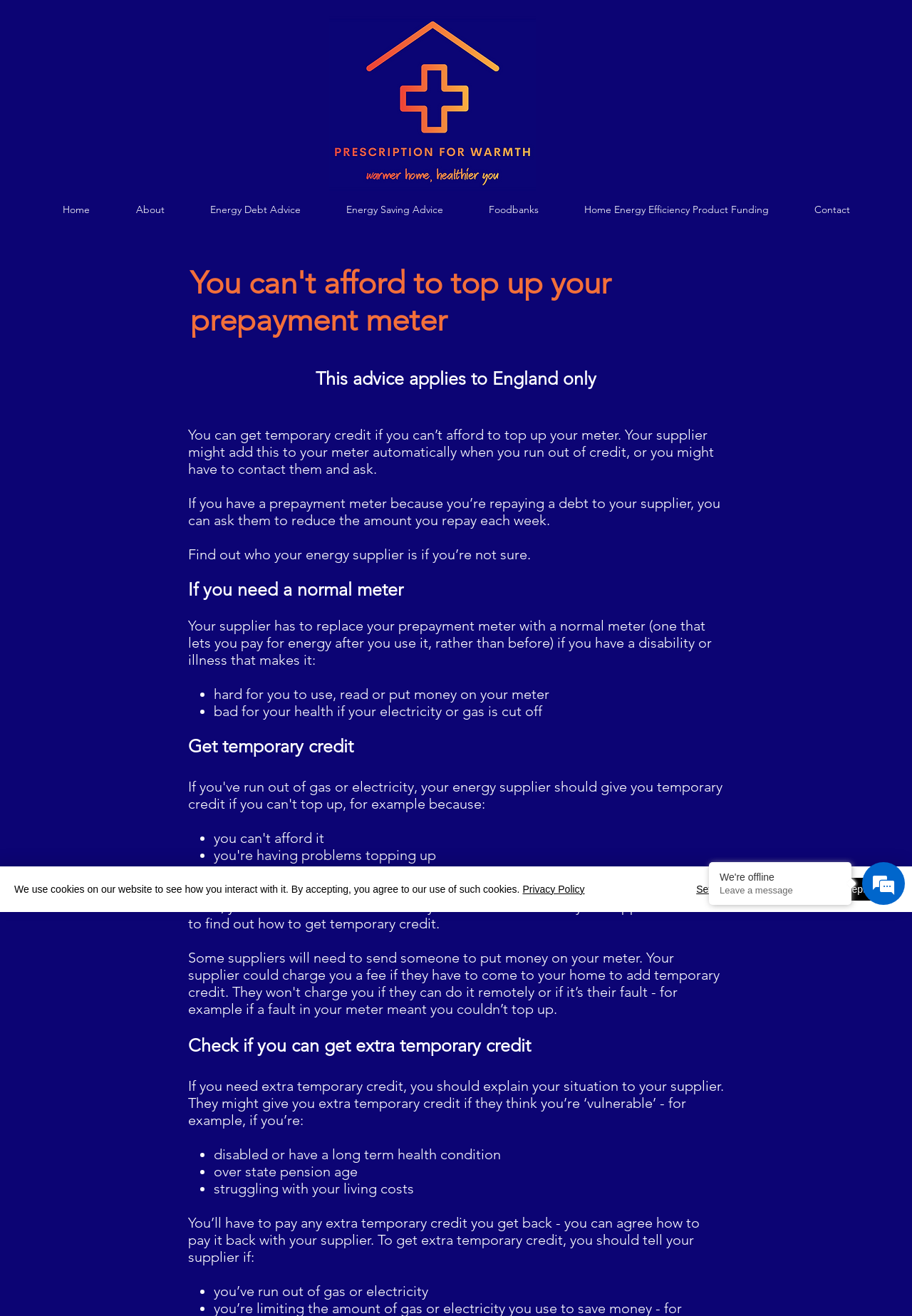Find the bounding box coordinates of the element to click in order to complete the given instruction: "Click the Home link."

[0.044, 0.146, 0.123, 0.173]